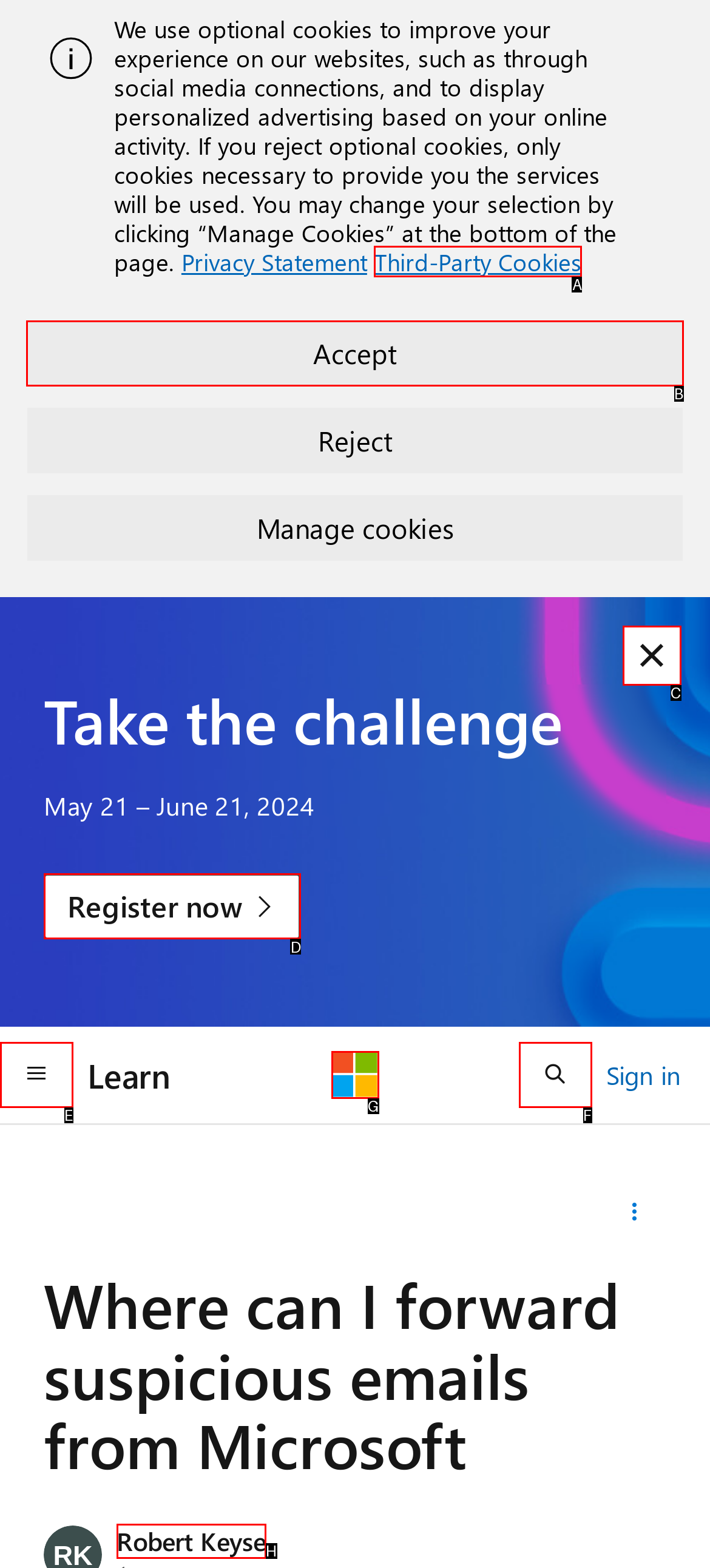Select the right option to accomplish this task: Go to the next page. Reply with the letter corresponding to the correct UI element.

None